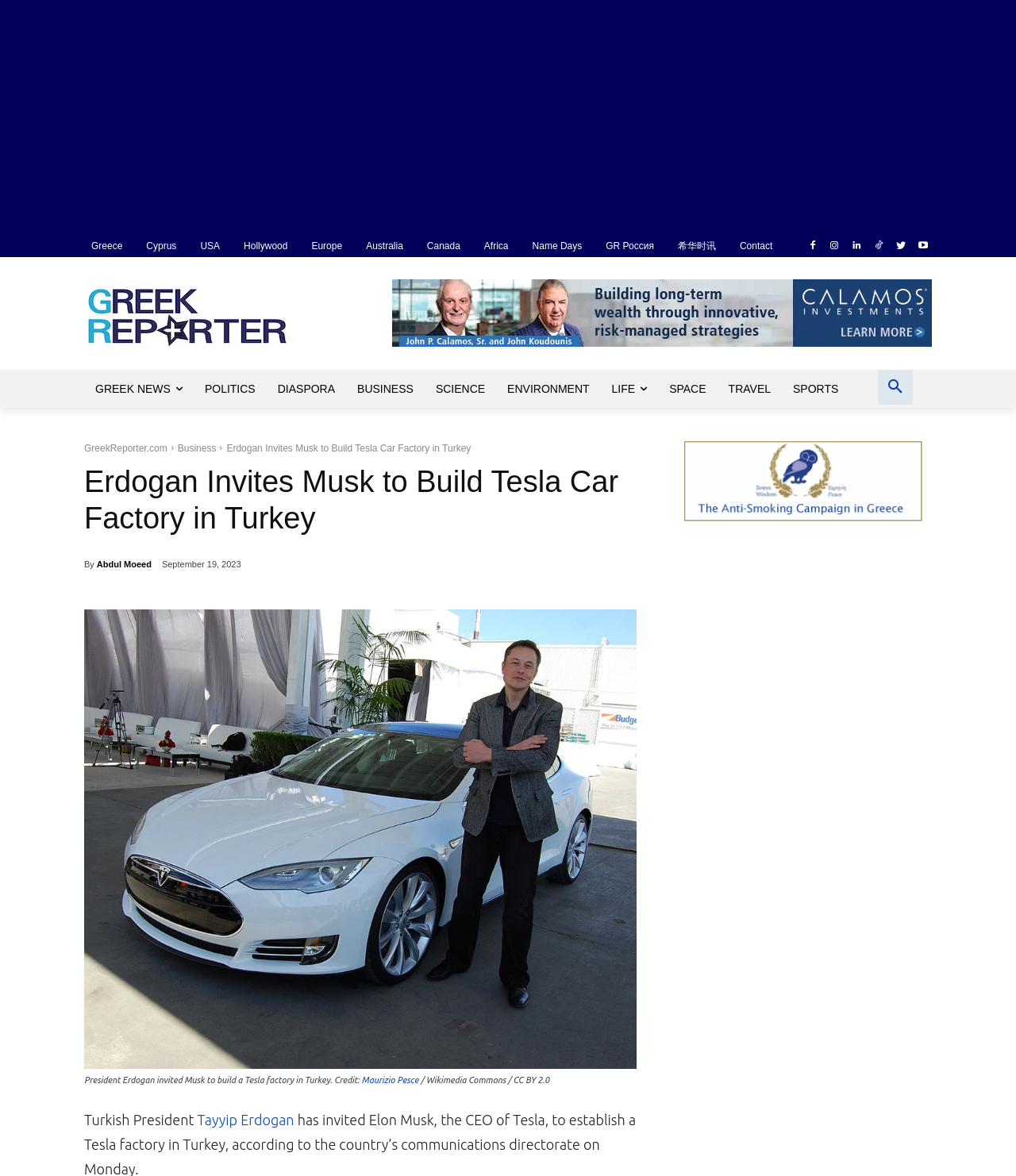What is the credit for the image of Elon Musk?
From the details in the image, provide a complete and detailed answer to the question.

I found the answer by looking at the figcaption element on the webpage, which credits the image of Elon Musk to 'Maurizio Pesce'.